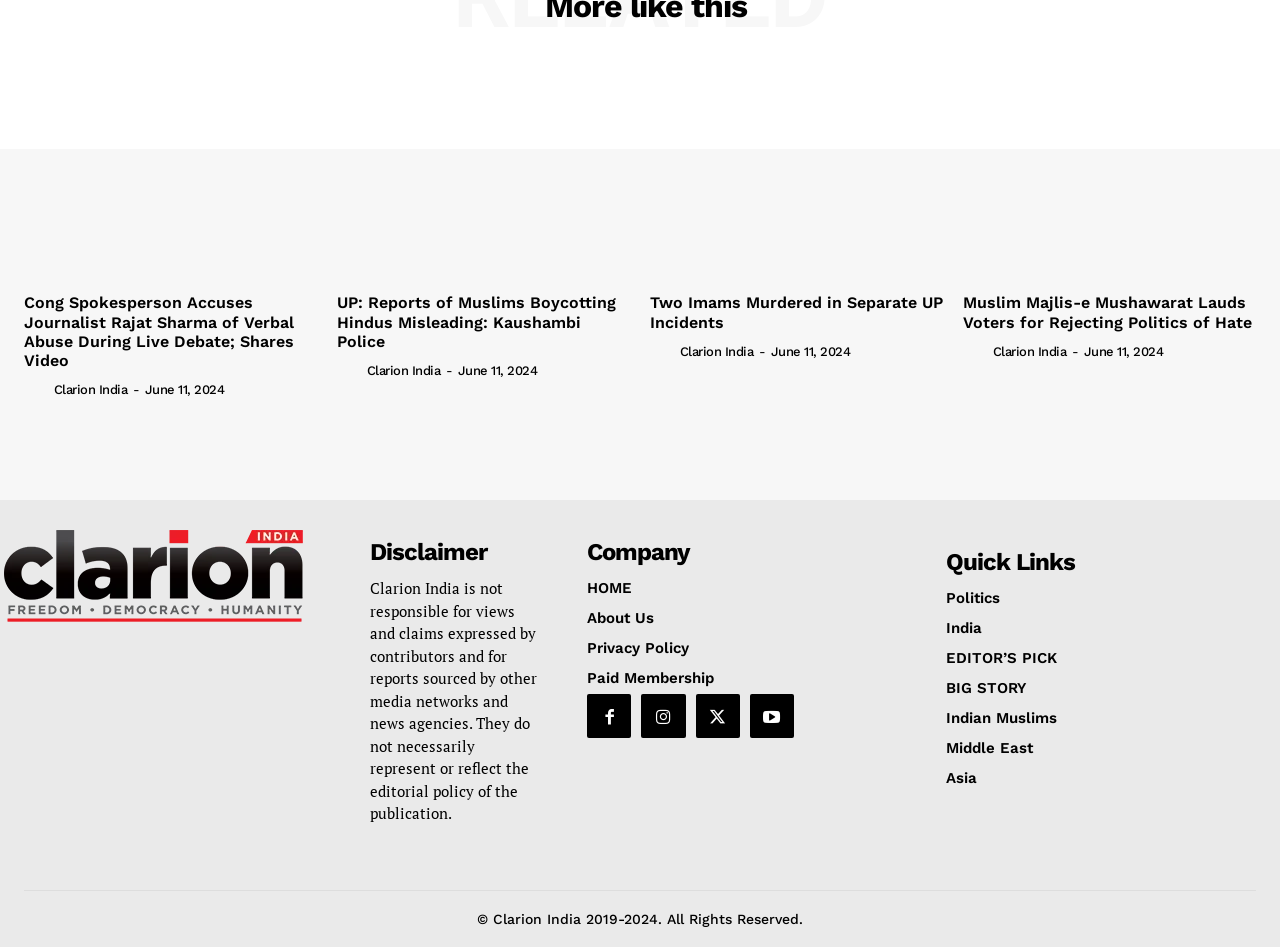What are the categories of news articles?
Based on the image, answer the question with as much detail as possible.

The categories of news articles can be found in the 'Quick Links' section at the bottom of the webpage, which includes categories such as Politics, India, Editor's Pick, Big Story, Indian Muslims, Middle East, and Asia.